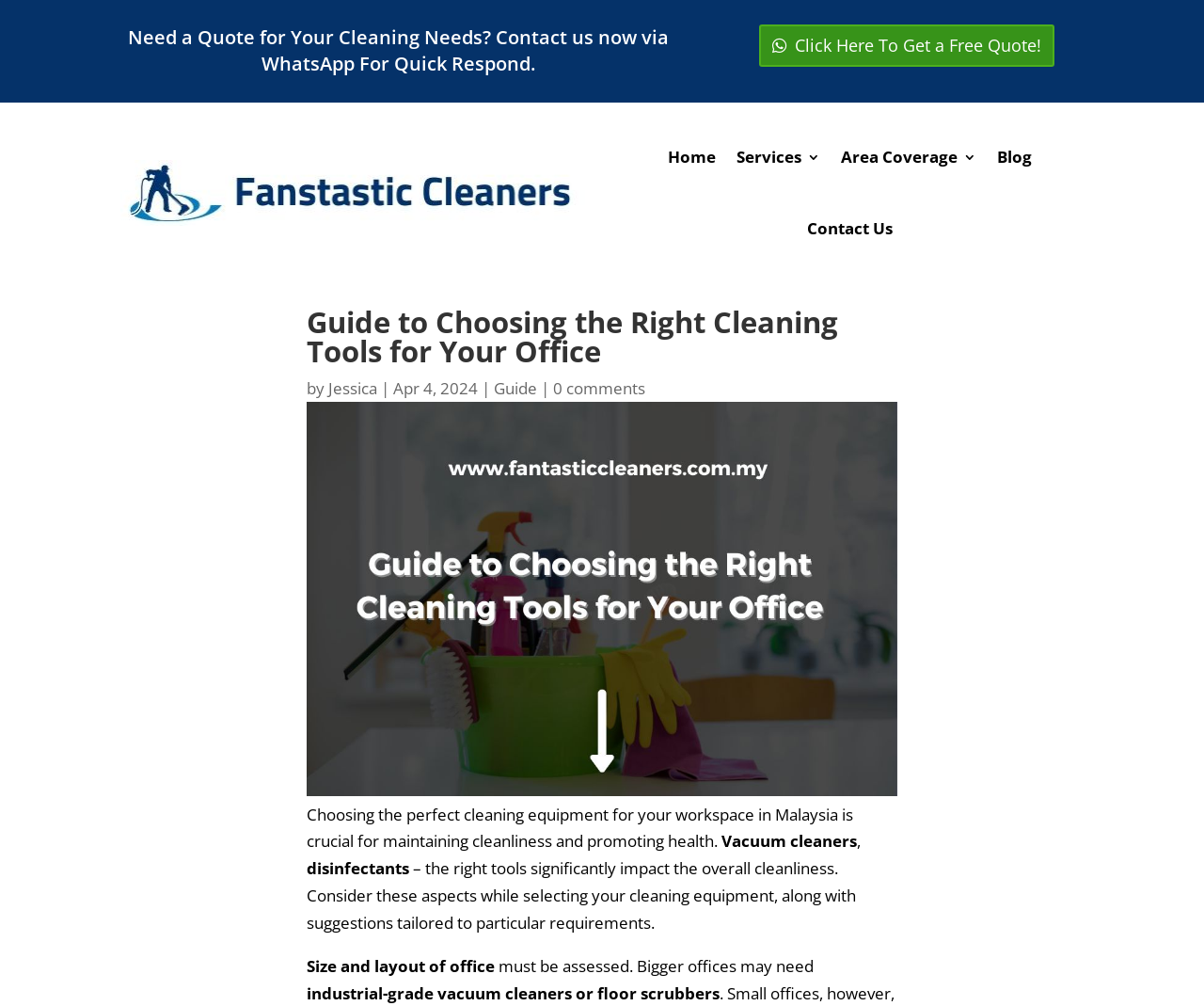What is the date of the article?
Please answer the question with as much detail and depth as you can.

The date of the article can be found in the text 'Apr 4, 2024' located below the main heading of the webpage.